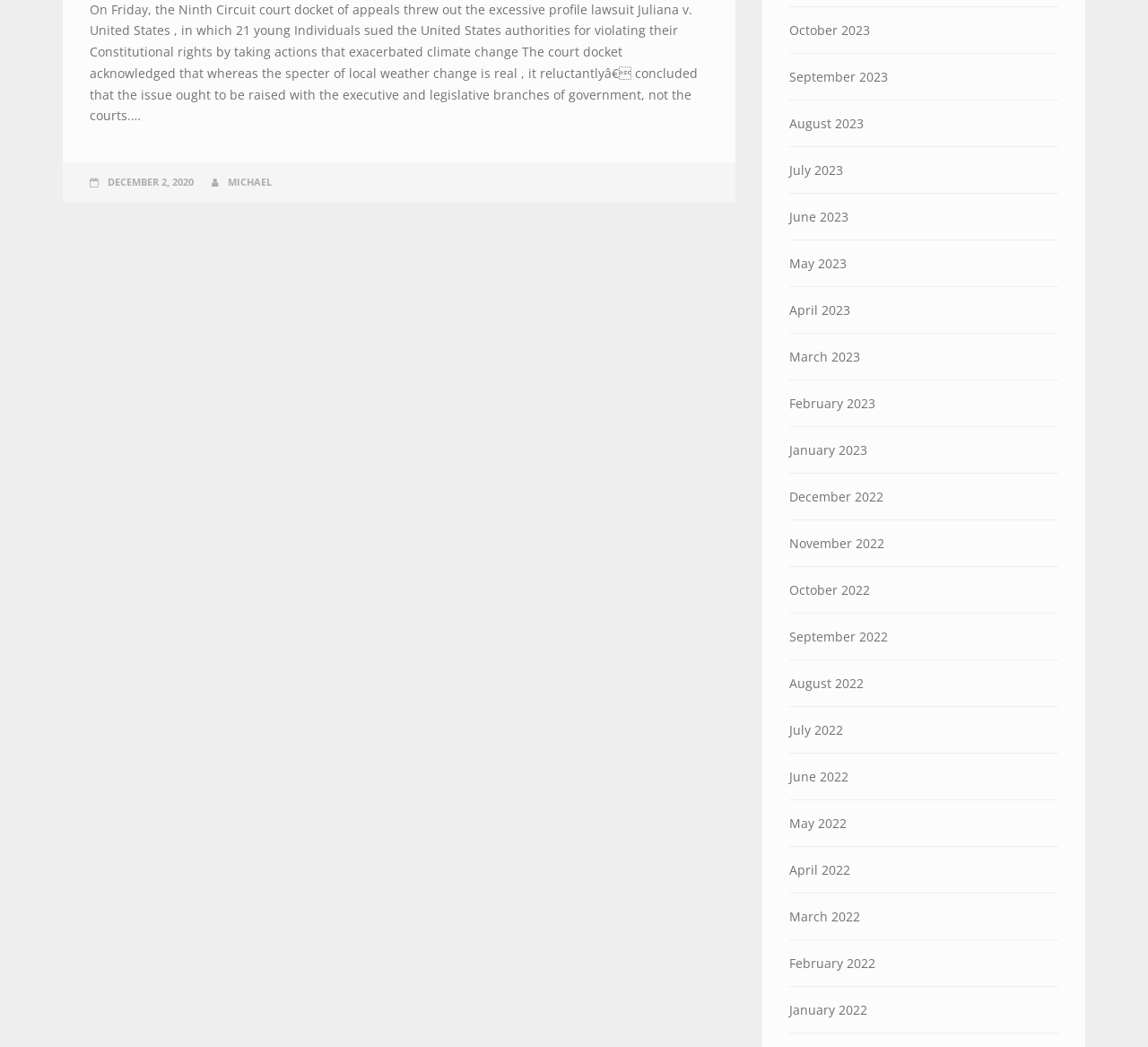Please find the bounding box for the UI element described by: "December 2, 2020April 8, 2021".

[0.094, 0.168, 0.169, 0.18]